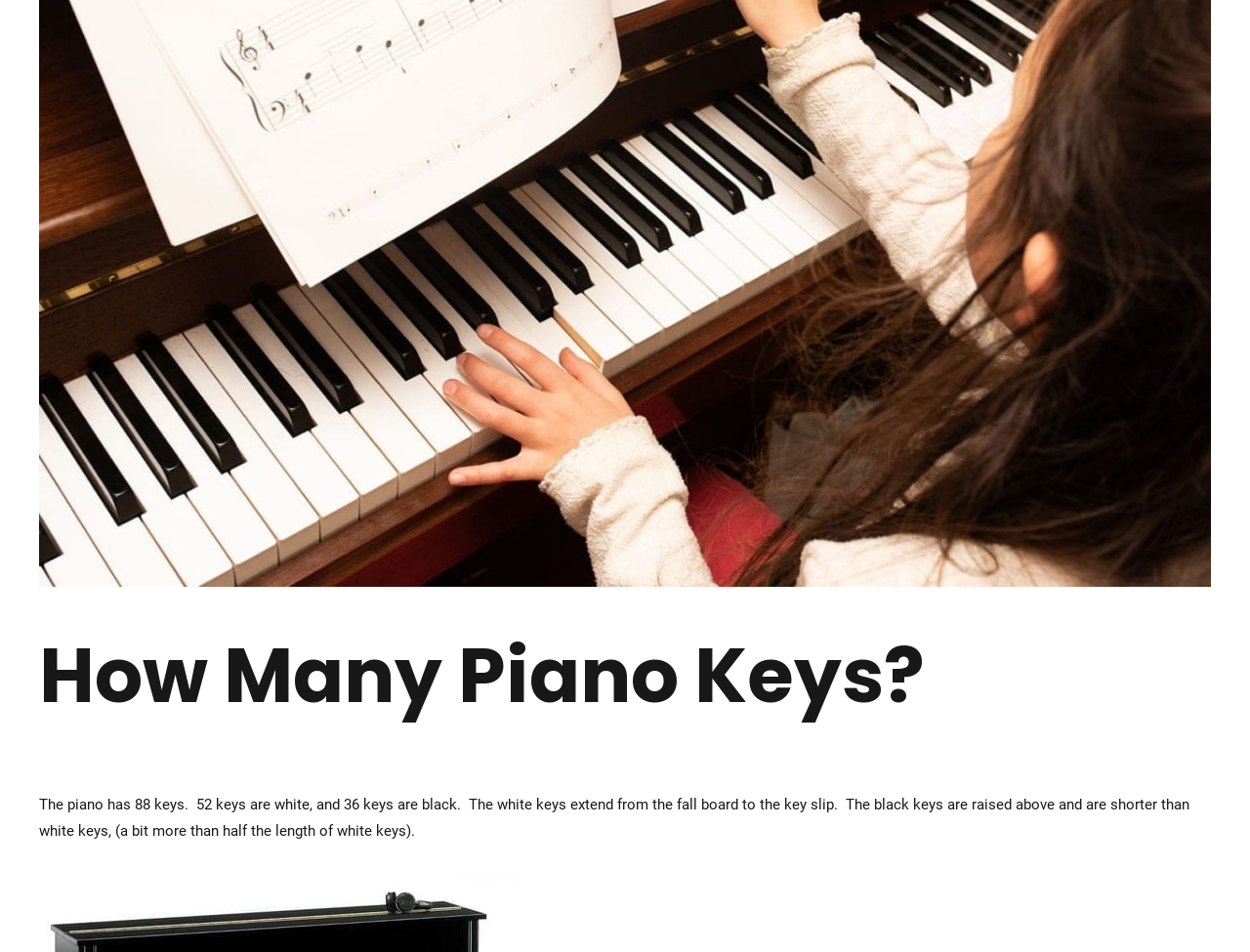Locate the bounding box of the UI element with the following description: "Music Lessons For Seniors".

[0.167, 0.003, 0.322, 0.043]